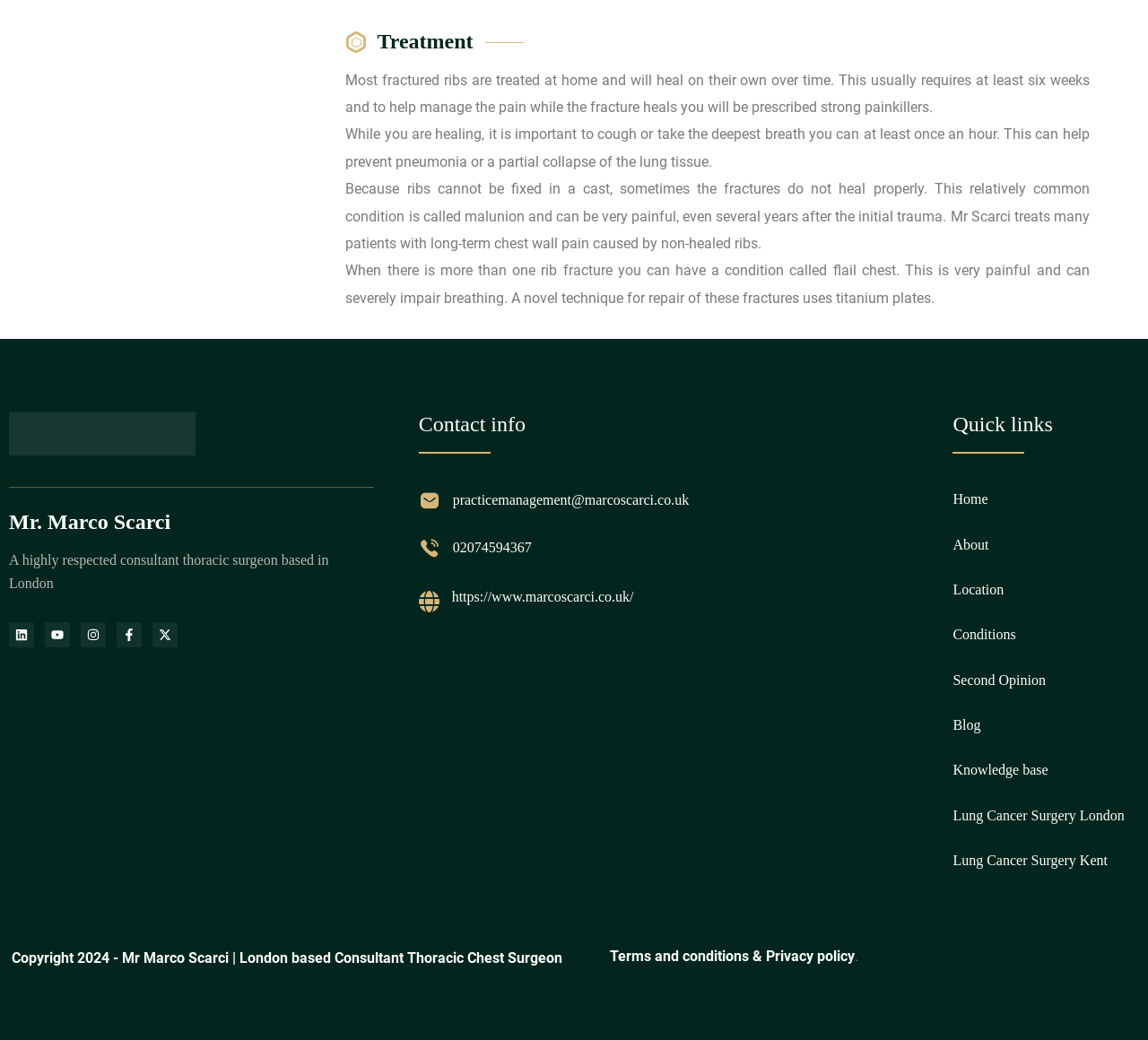What is the name of the thoracic surgeon?
Using the image as a reference, give an elaborate response to the question.

The name of the thoracic surgeon can be found in the heading element with the text 'Mr. Marco Scarci' and also in the link element with the text 'London-based Consultant Thoracic Surgeon | Marco Scarci (MD FRCS (Eng) FCCP, FACS, FEBTS)'.